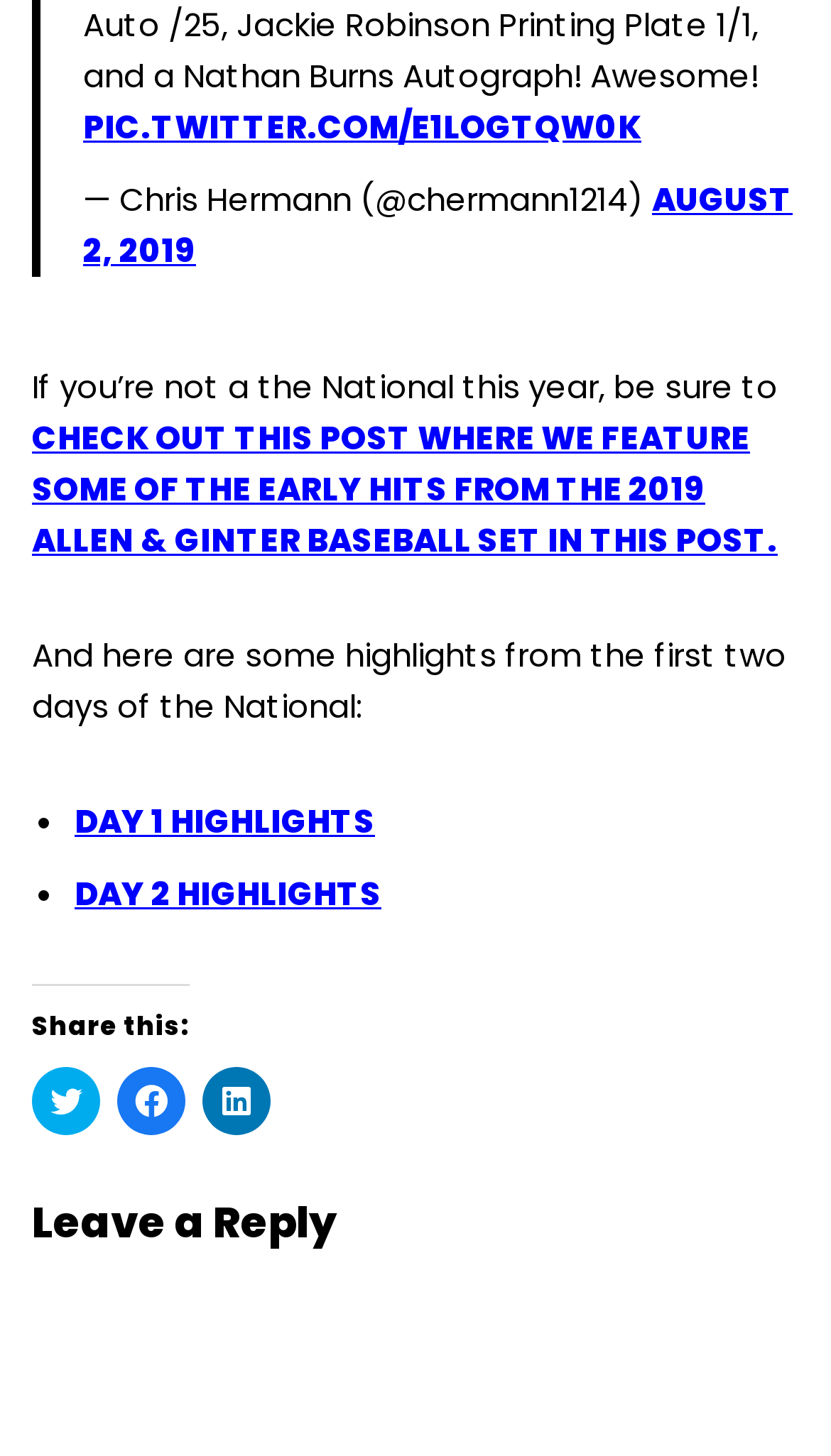What is the date of the post?
Please answer the question as detailed as possible based on the image.

The date of the post is August 2, 2019, which can be found in the link element 'AUGUST 2, 2019' at the top of the webpage.